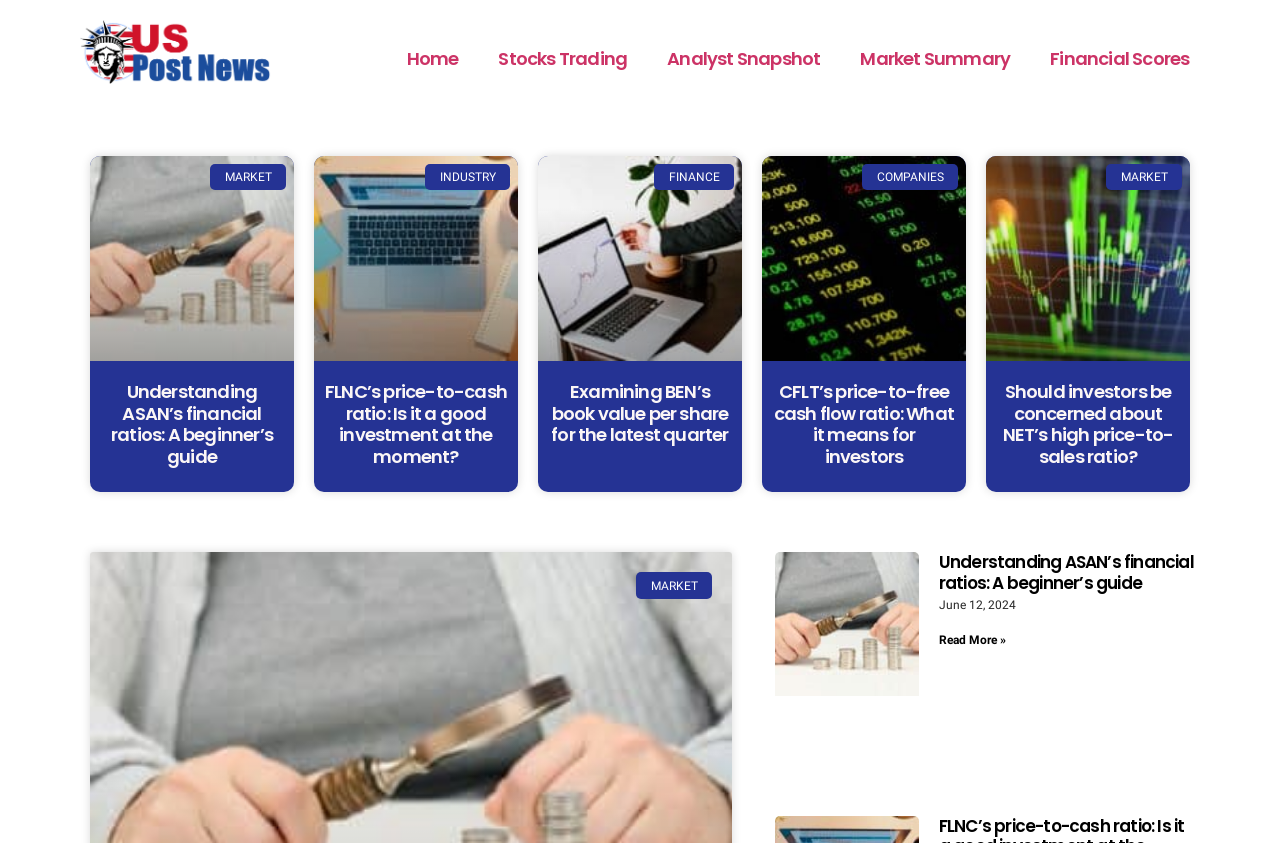Find the bounding box coordinates of the element's region that should be clicked in order to follow the given instruction: "View the 'About' page". The coordinates should consist of four float numbers between 0 and 1, i.e., [left, top, right, bottom].

None